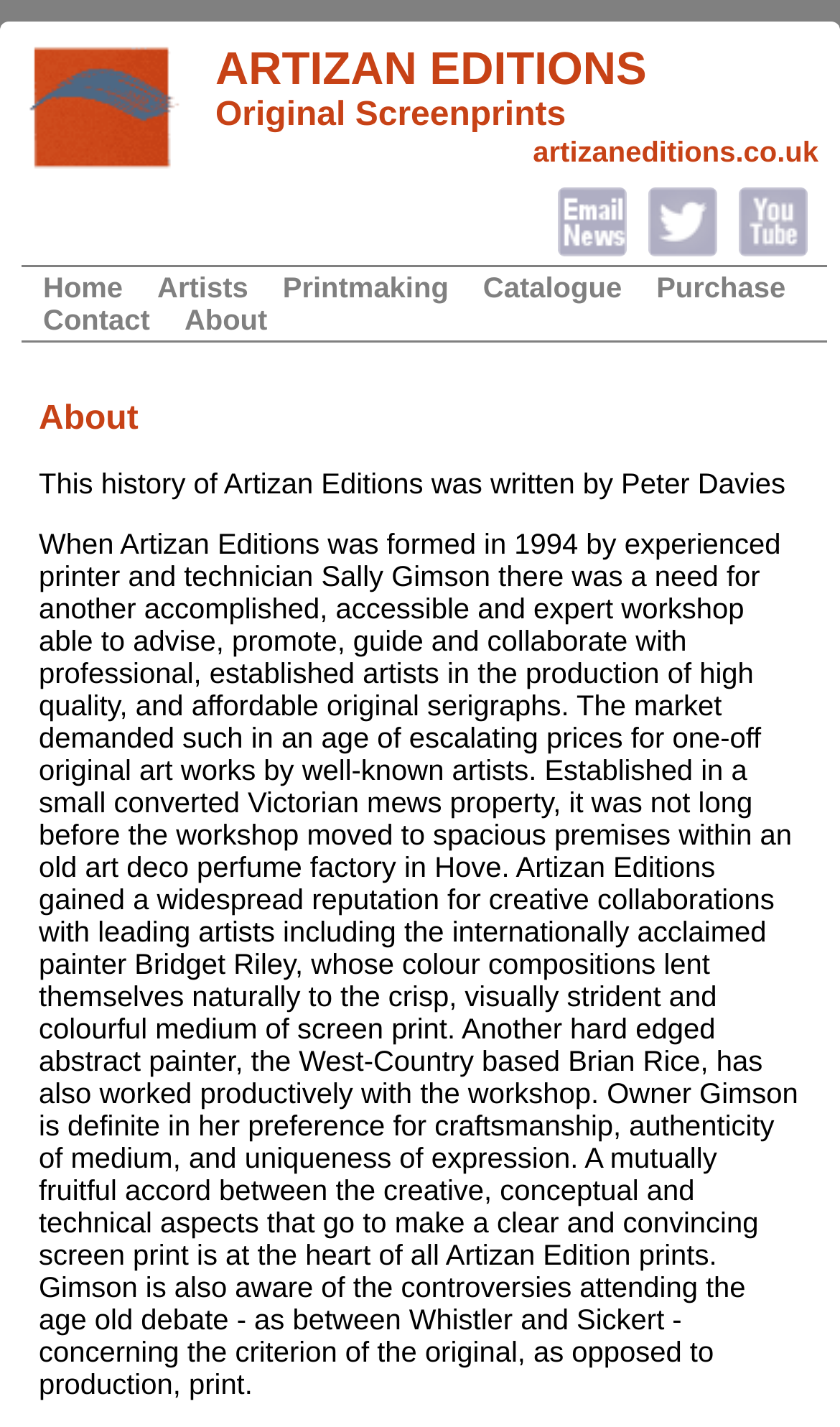Identify the bounding box coordinates of the area that should be clicked in order to complete the given instruction: "Click the 'Contact' link". The bounding box coordinates should be four float numbers between 0 and 1, i.e., [left, top, right, bottom].

[0.051, 0.213, 0.179, 0.236]